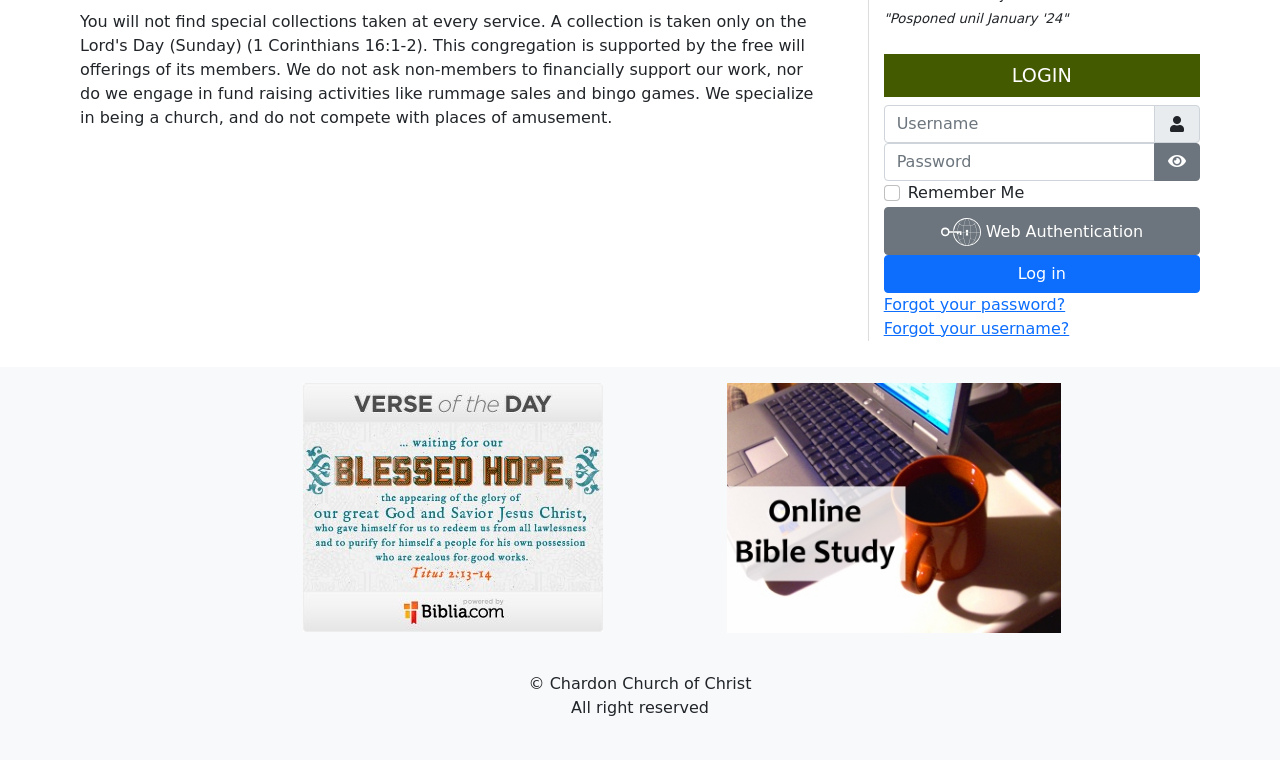Identify the bounding box coordinates of the clickable region required to complete the instruction: "Click Log in". The coordinates should be given as four float numbers within the range of 0 and 1, i.e., [left, top, right, bottom].

[0.69, 0.335, 0.937, 0.385]